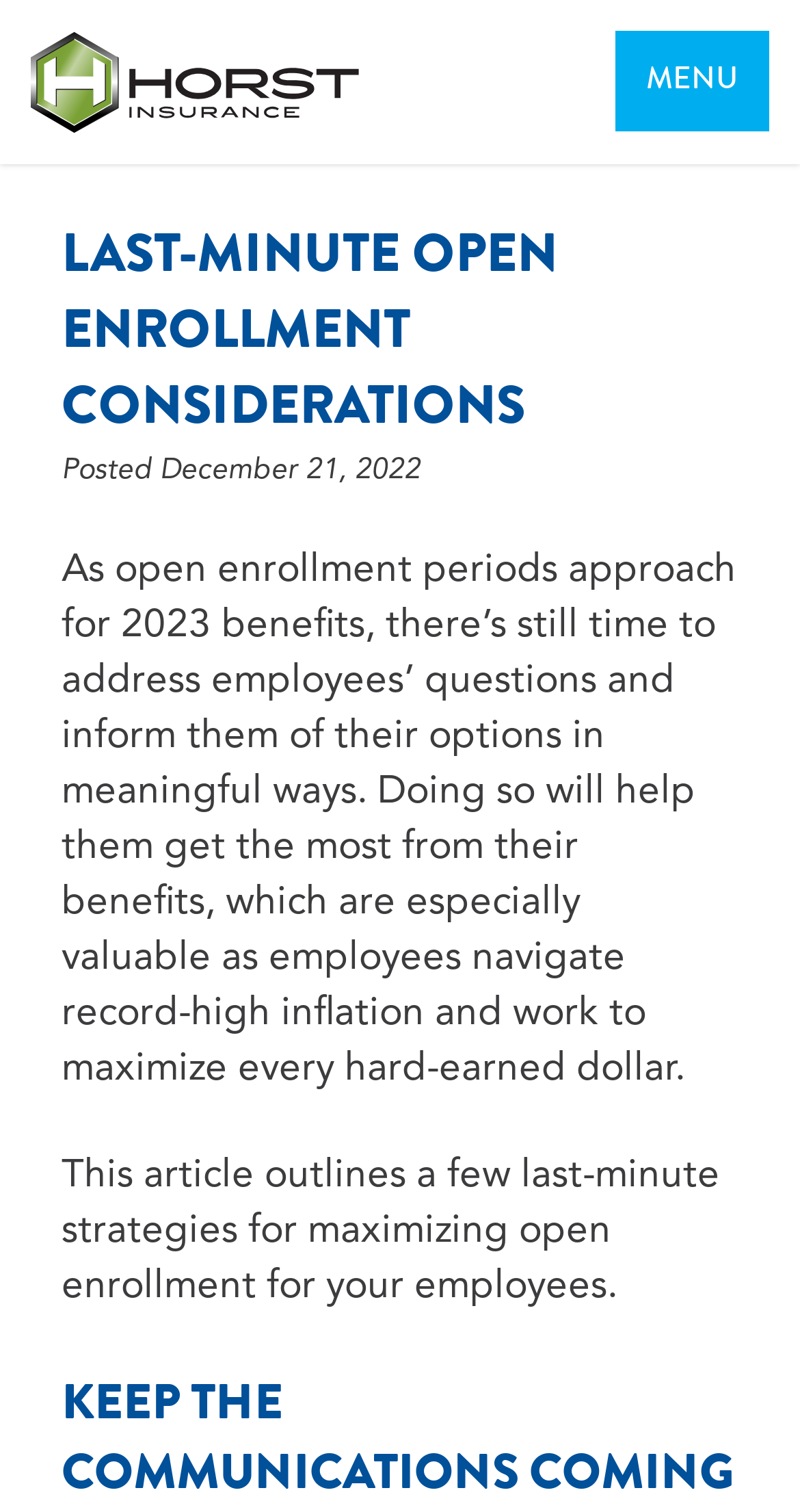What is the topic of the article?
Can you give a detailed and elaborate answer to the question?

I determined the topic of the article by reading the main heading 'LAST-MINUTE OPEN ENROLLMENT CONSIDERATIONS' and the text surrounding it, which suggests that the article is about open enrollment.